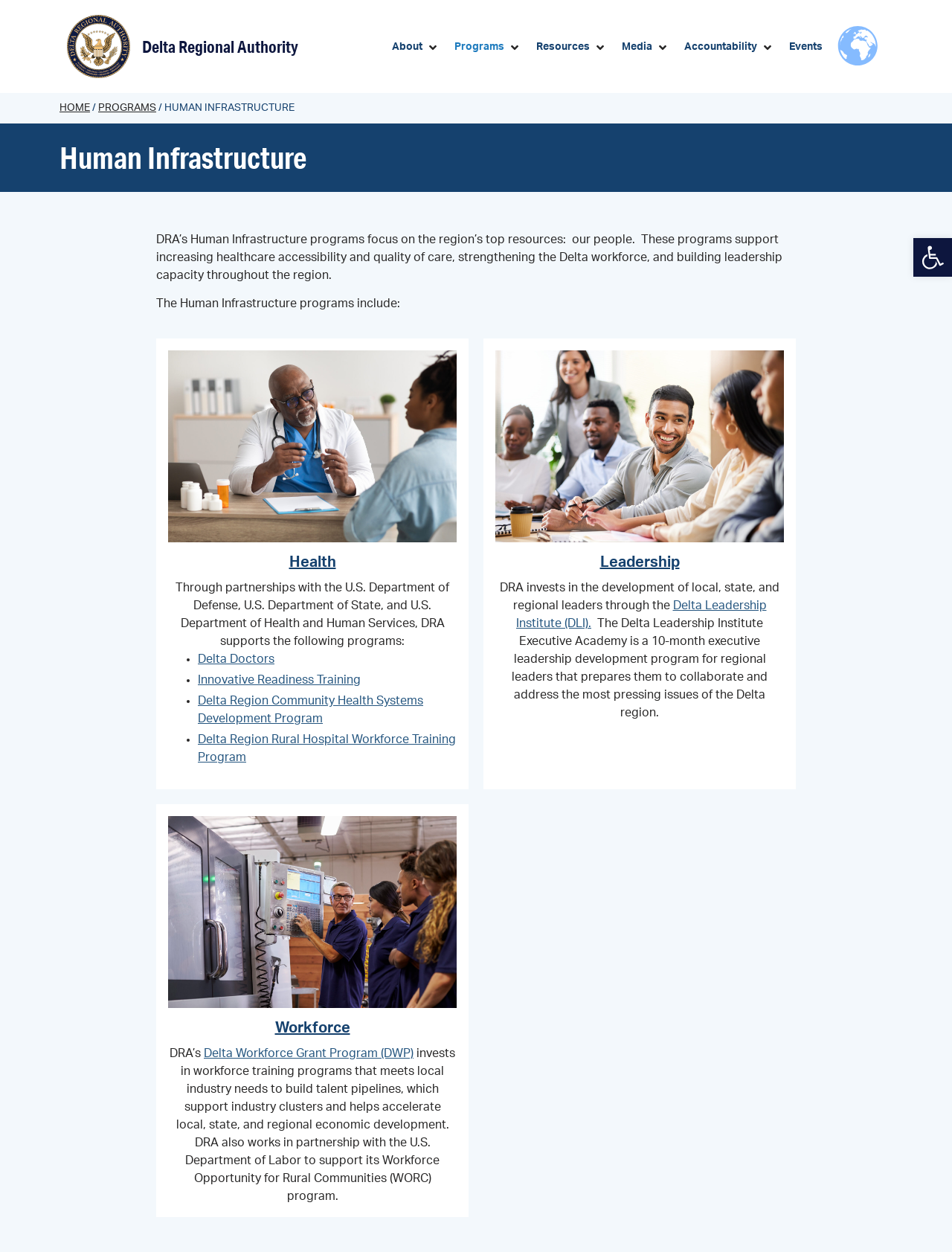Pinpoint the bounding box coordinates of the element to be clicked to execute the instruction: "Learn more about the 'Delta Leadership Institute'".

[0.542, 0.479, 0.805, 0.503]